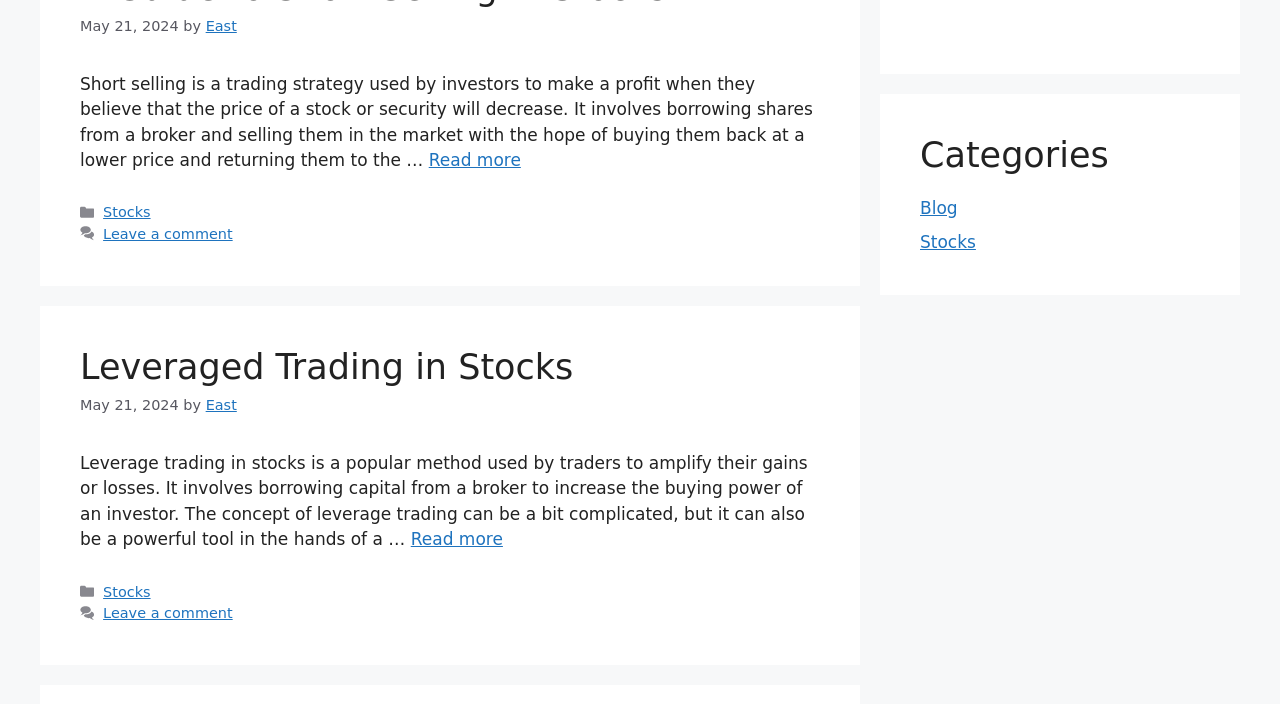Locate the UI element described by Stocks and provide its bounding box coordinates. Use the format (top-left x, top-left y, bottom-right x, bottom-right y) with all values as floating point numbers between 0 and 1.

[0.081, 0.29, 0.118, 0.313]